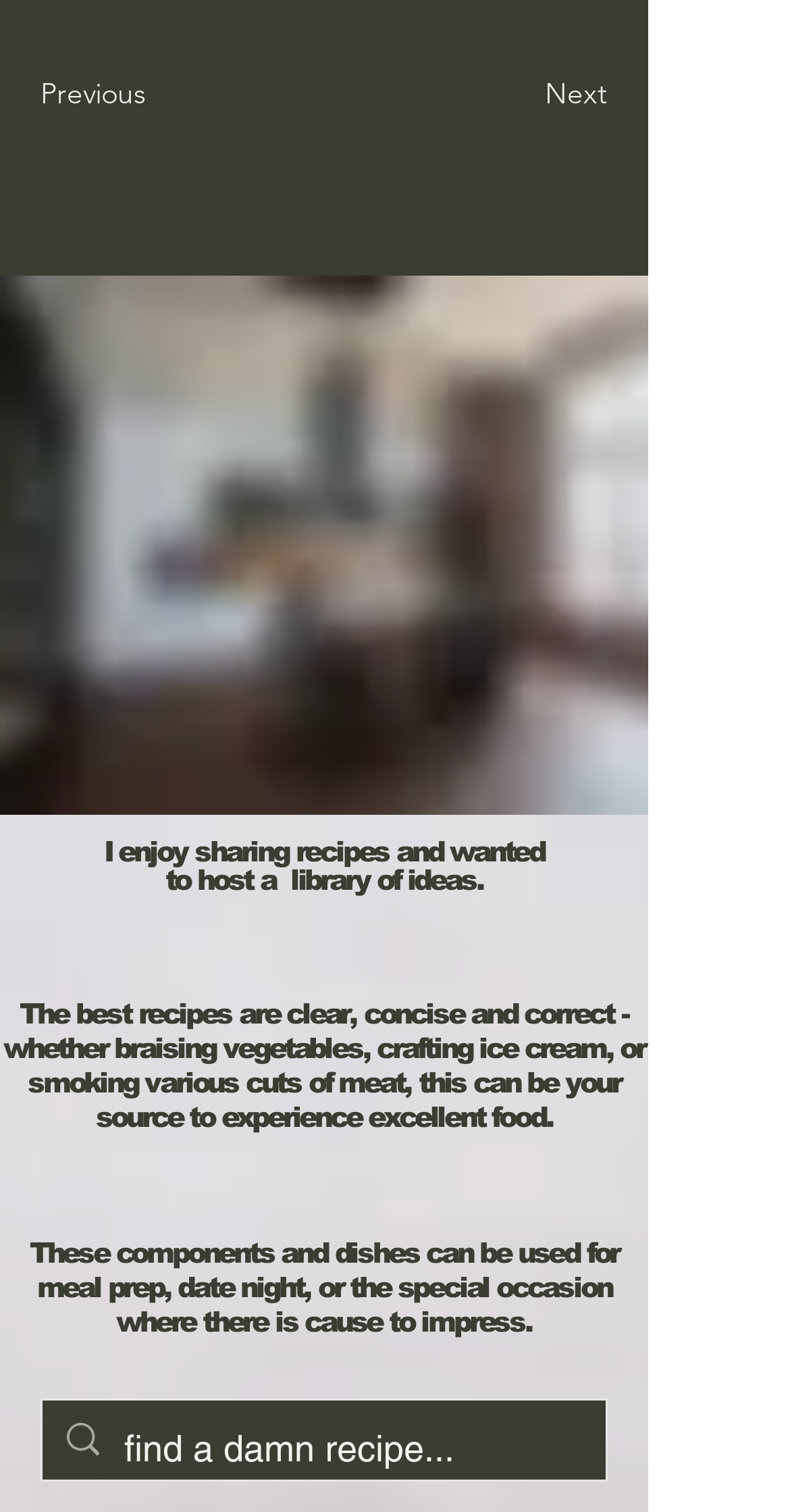How many images are on this webpage?
Could you please answer the question thoroughly and with as much detail as possible?

There are two images on this webpage, one with the caption 'Stylish Modern Kitchen' and another small icon image in the search box.